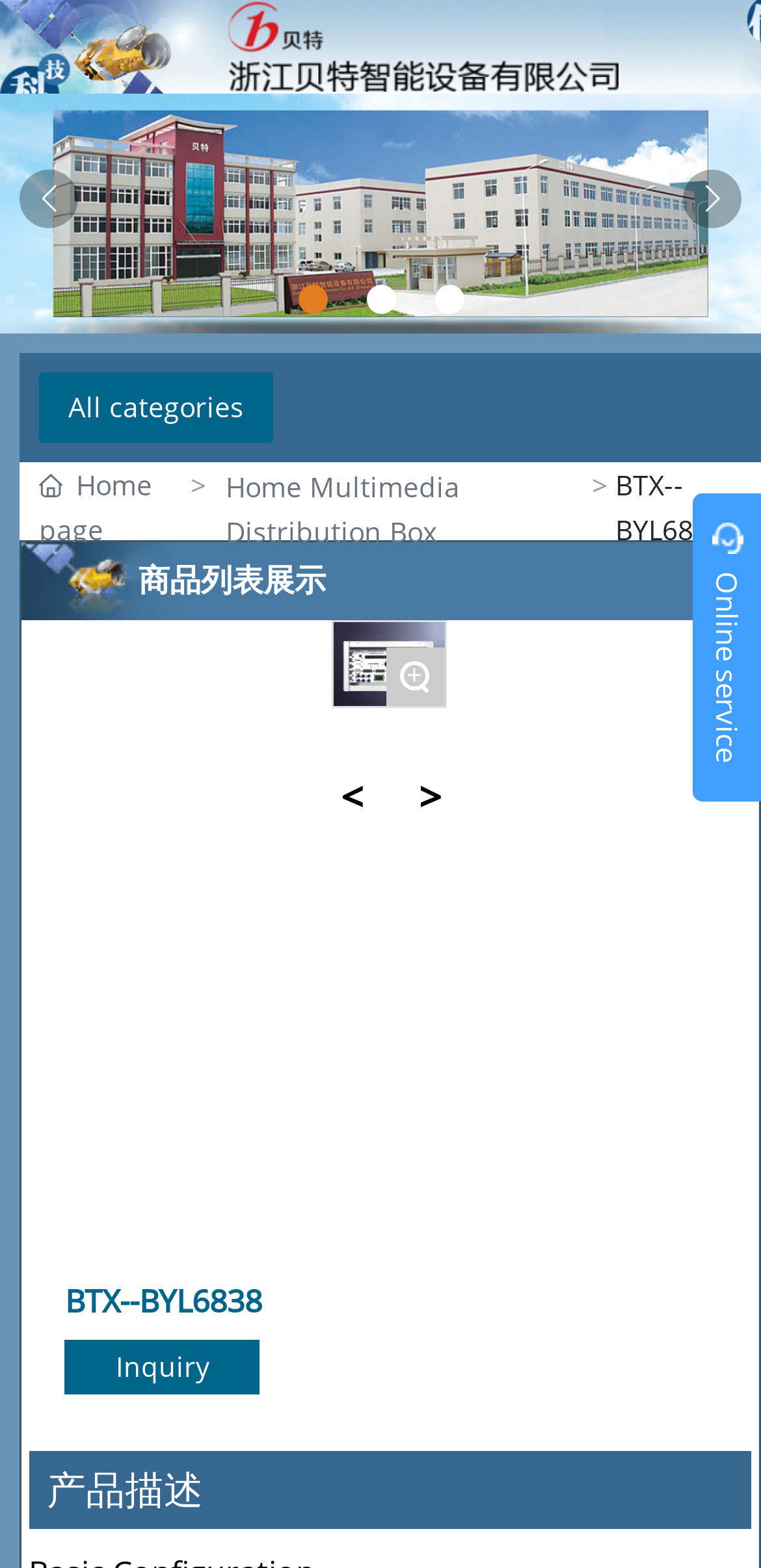Pinpoint the bounding box coordinates of the area that should be clicked to complete the following instruction: "Click the 'Go to slide 1' button". The coordinates must be given as four float numbers between 0 and 1, i.e., [left, top, right, bottom].

[0.391, 0.181, 0.429, 0.2]